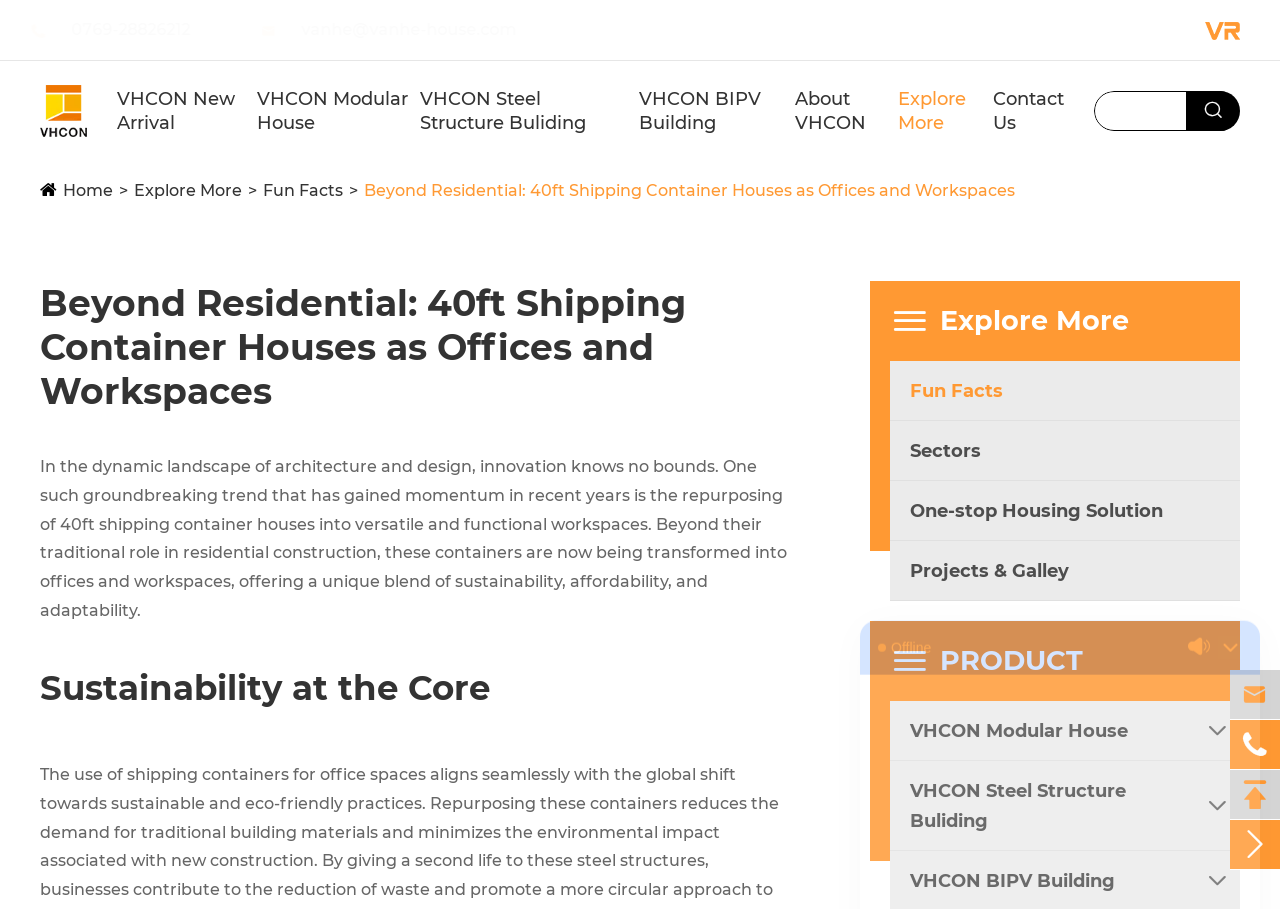Highlight the bounding box coordinates of the region I should click on to meet the following instruction: "Learn more about Beyond Residential".

[0.284, 0.199, 0.793, 0.22]